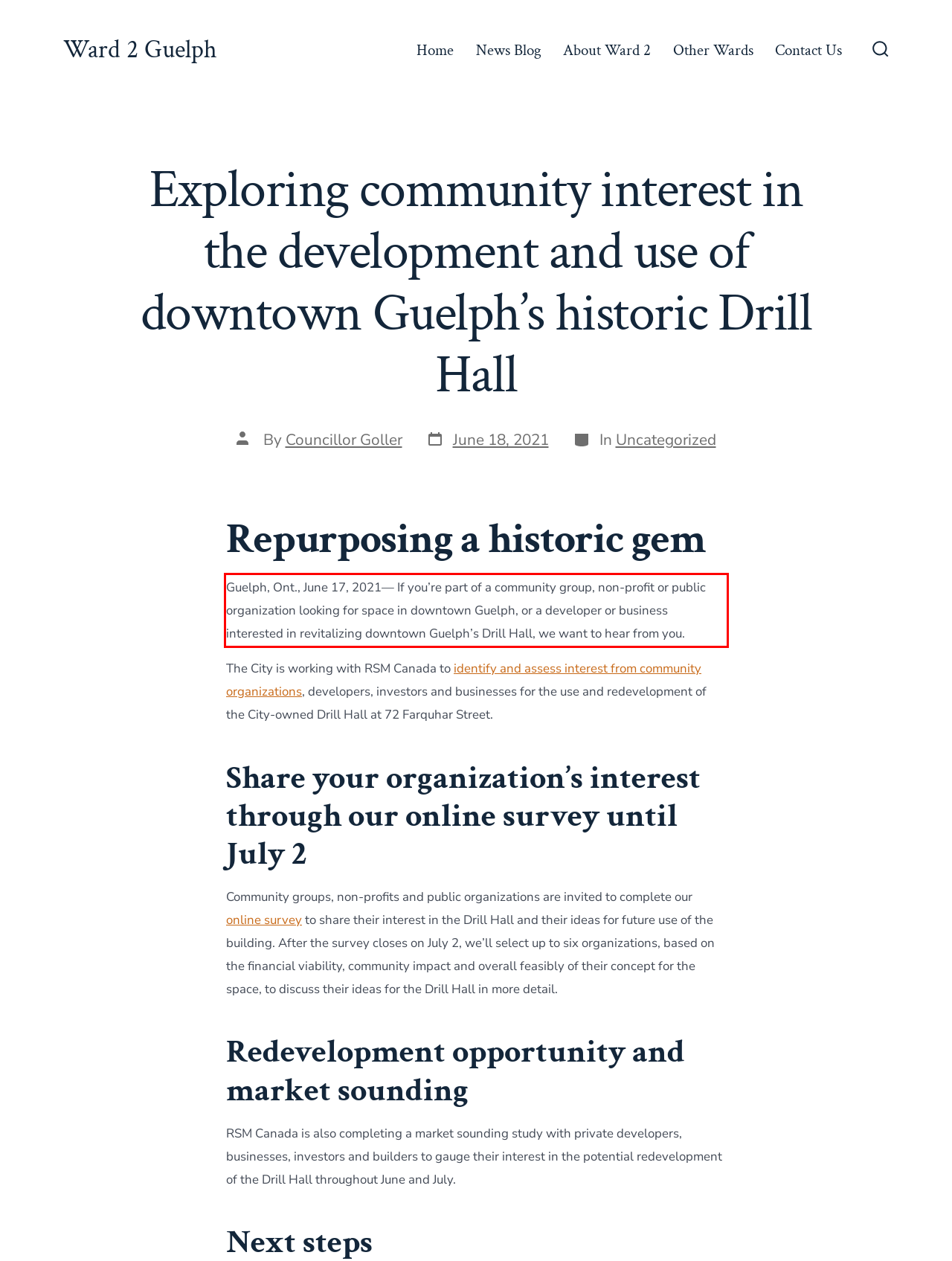Within the screenshot of the webpage, locate the red bounding box and use OCR to identify and provide the text content inside it.

Guelph, Ont., June 17, 2021— If you’re part of a community group, non-profit or public organization looking for space in downtown Guelph, or a developer or business interested in revitalizing downtown Guelph’s Drill Hall, we want to hear from you.